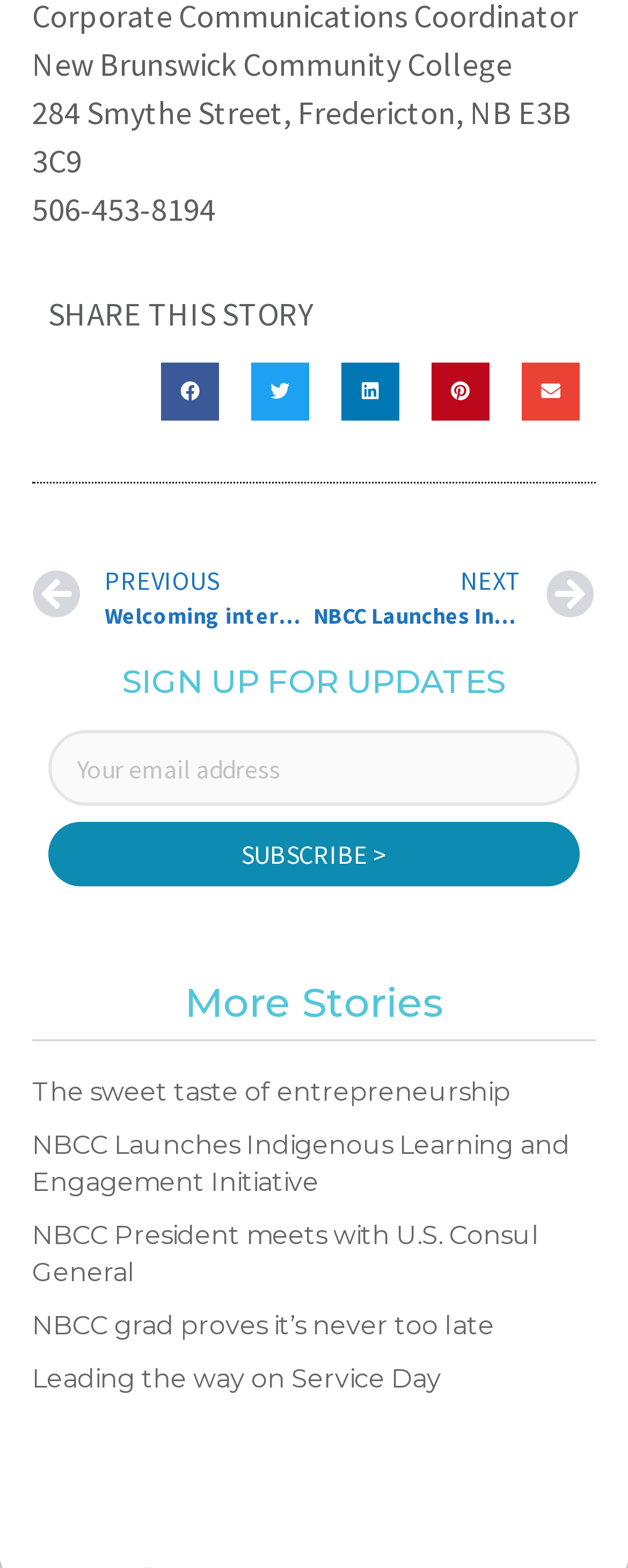Please respond in a single word or phrase: 
What is the address of New Brunswick Community College?

284 Smythe Street, Fredericton, NB E3B 3C9